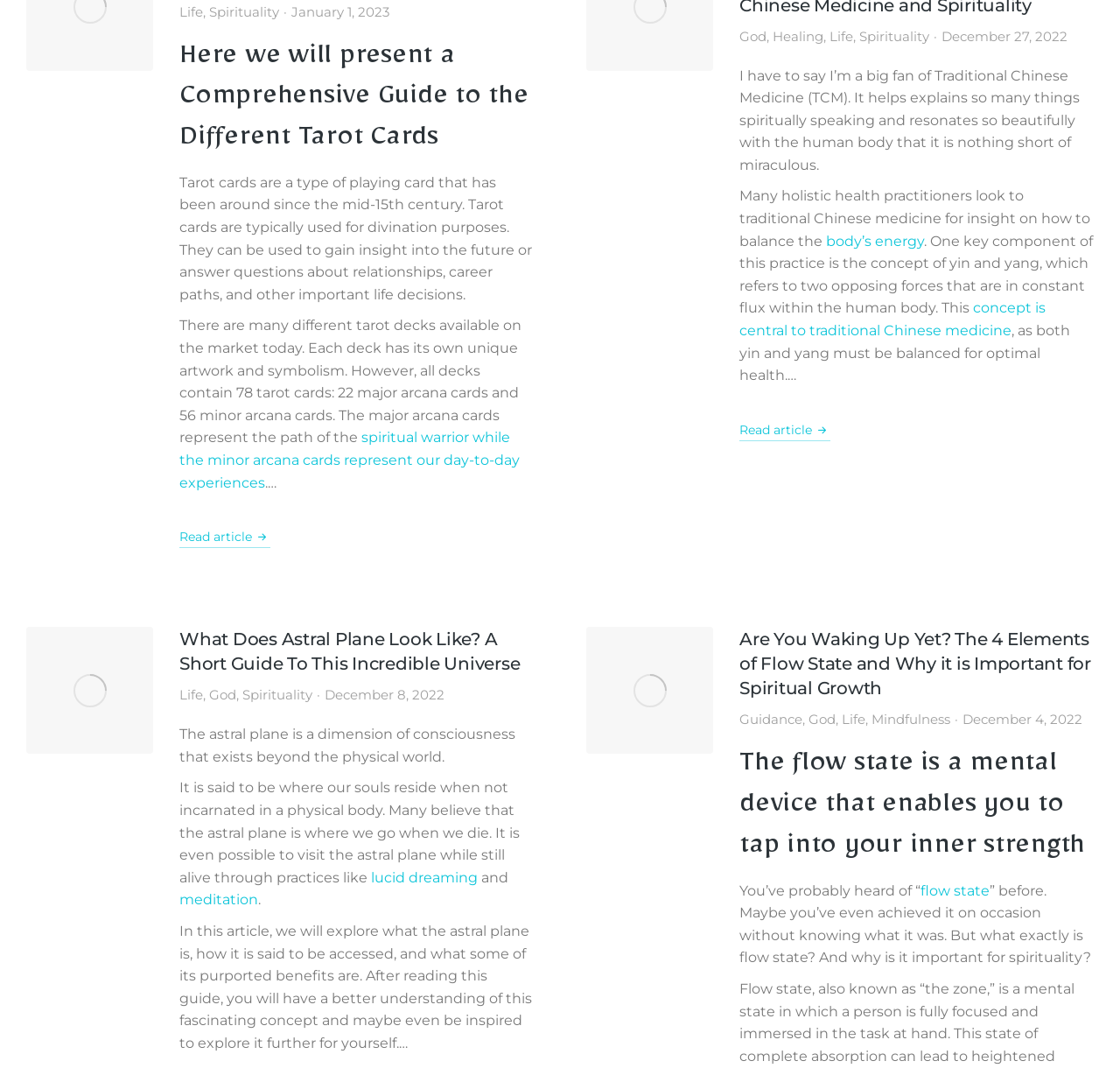Determine the bounding box coordinates of the clickable region to execute the instruction: "Read more about A Deeper Dive into Yin and Yang, Masculine and Feminine, in Traditional Chinese Medicine and Spirituality". The coordinates should be four float numbers between 0 and 1, denoted as [left, top, right, bottom].

[0.66, 0.395, 0.741, 0.413]